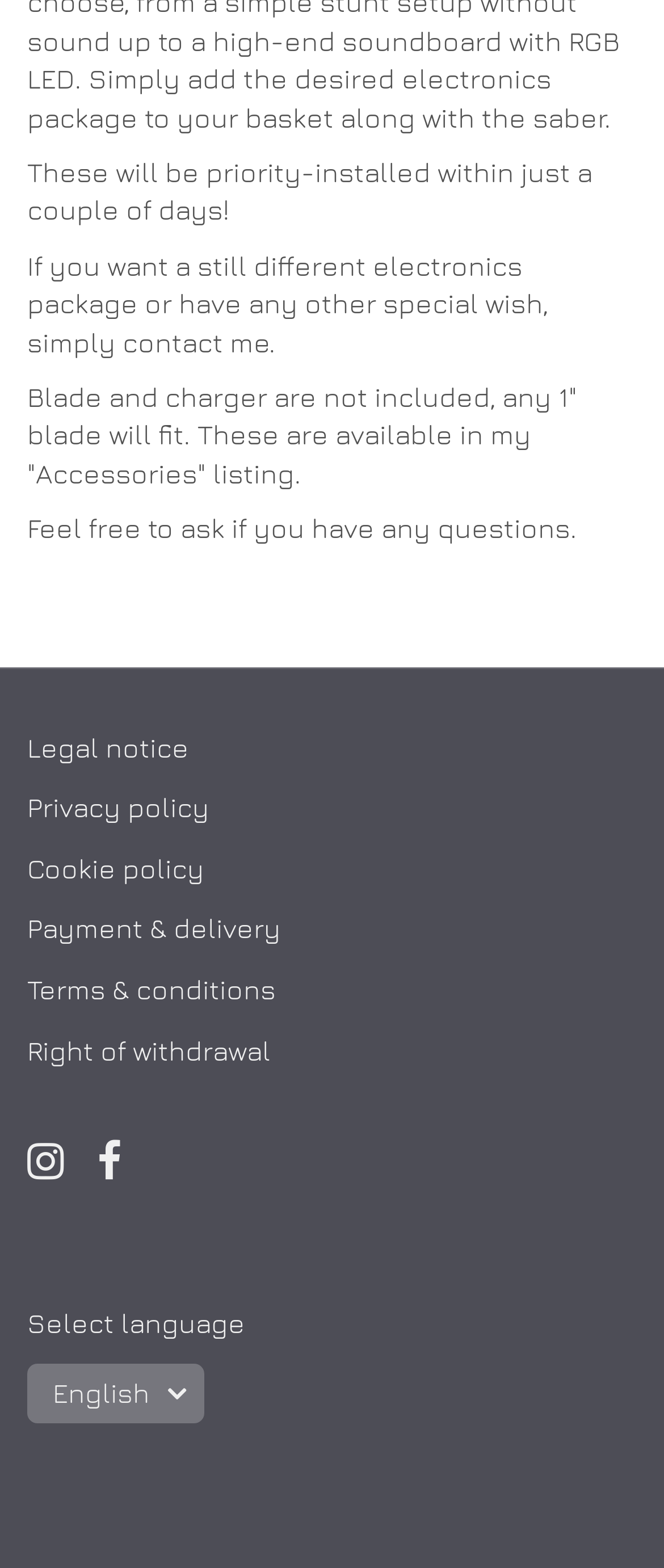Please specify the bounding box coordinates of the clickable section necessary to execute the following command: "Read legal notice".

[0.041, 0.466, 0.285, 0.486]